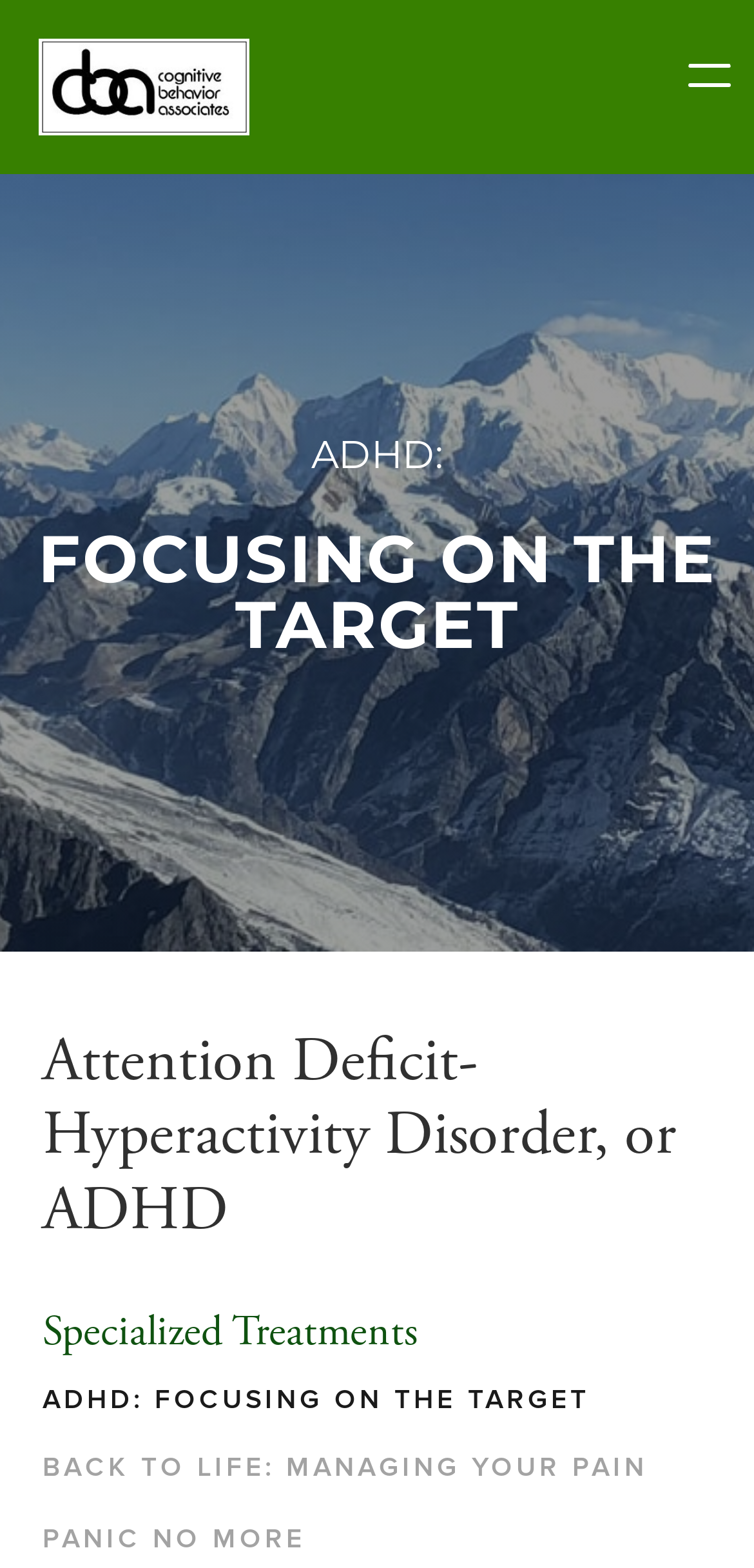How many sections are mentioned in the main heading area?
Please respond to the question with a detailed and thorough explanation.

The main heading area mentions four sections: 'ADHD: FOCUSING ON THE TARGET', 'BACK TO LIFE: MANAGING YOUR PAIN', 'Panic No More', and 'Soundly Sleeping Women's Wellness Sexual & Gender Minority Attention'.